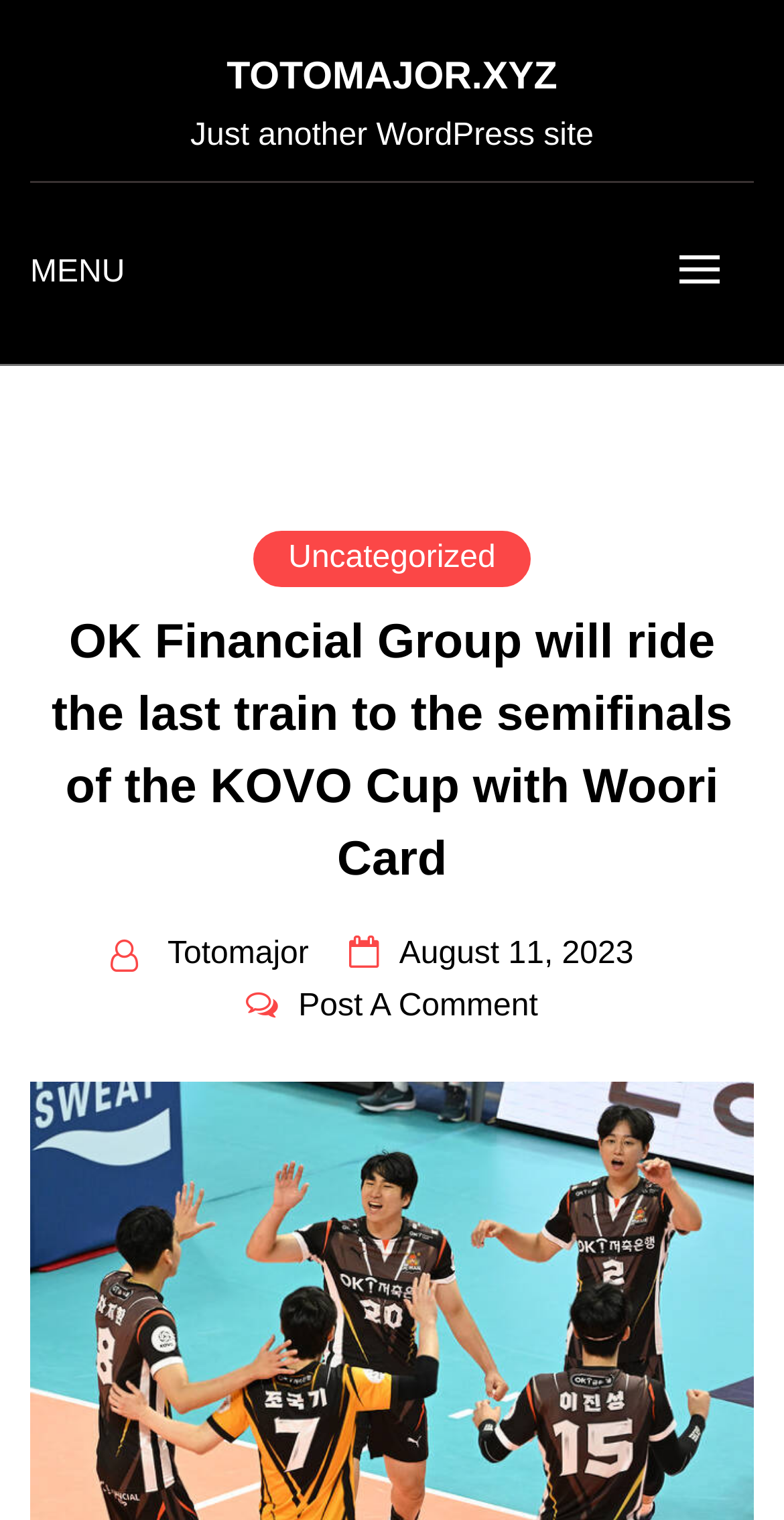Detail the webpage's structure and highlights in your description.

The webpage appears to be a news article or blog post about the OK Financial Group's victory in the 2023 KOVO Cup. At the top of the page, there is a heading with the website's title, "TOTOMAJOR.XYZ", which is also a clickable link. Below this, there is a brief subtitle, "Just another WordPress site".

To the right of the website title, there is a menu link labeled "MENU", which expands to reveal several options, including "Uncategorized" and a link to the article's title, "OK Financial Group will ride the last train to the semifinals of the KOVO Cup with Woori Card". This article title is also a heading.

Further down the page, there are several links, including one to "Totomajor" and another to the date "August 11, 2023", which also contains a time element. Additionally, there is a link to "Post A Comment" at the bottom of the page.

The overall structure of the page is simple, with a clear hierarchy of headings and links. The content of the page appears to be focused on the news article, with the menu and other links providing additional functionality.